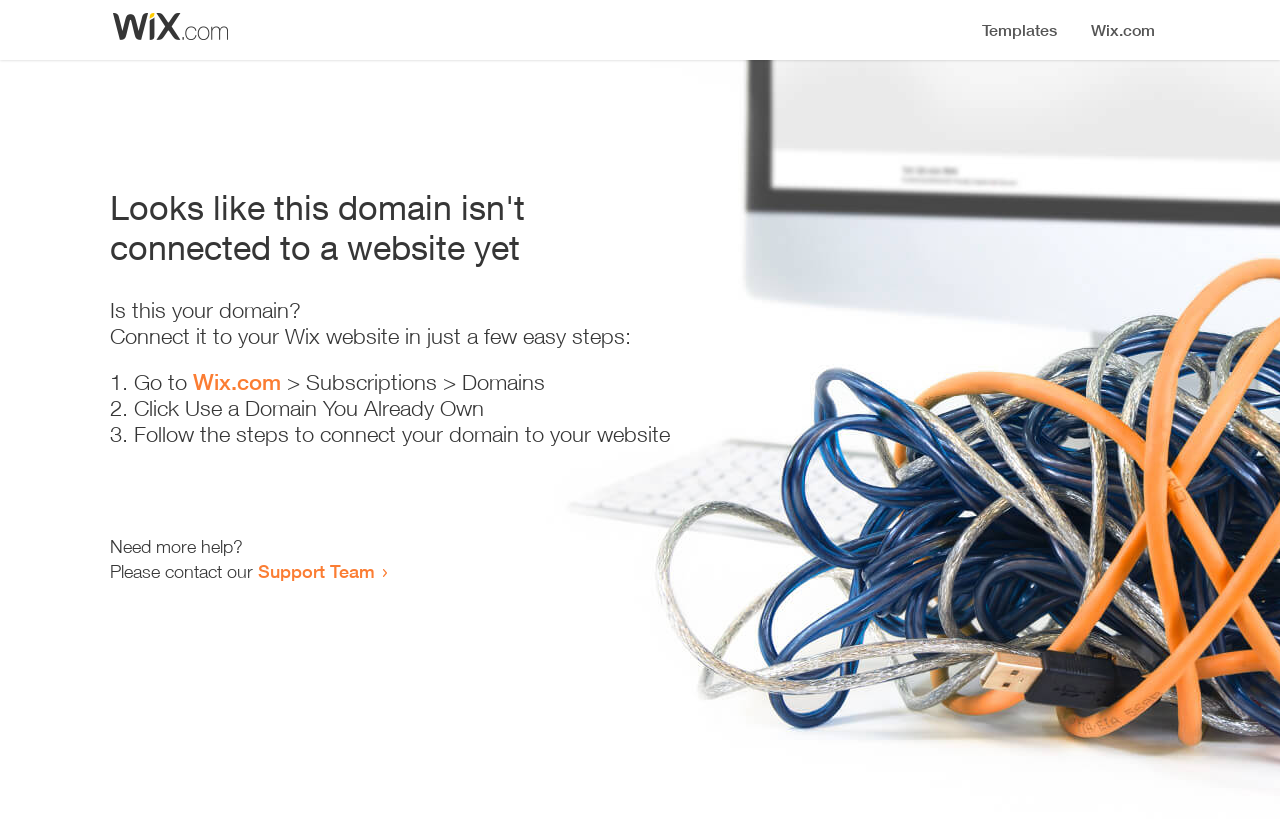Who can be contacted for more help?
Please use the visual content to give a single word or phrase answer.

Support Team